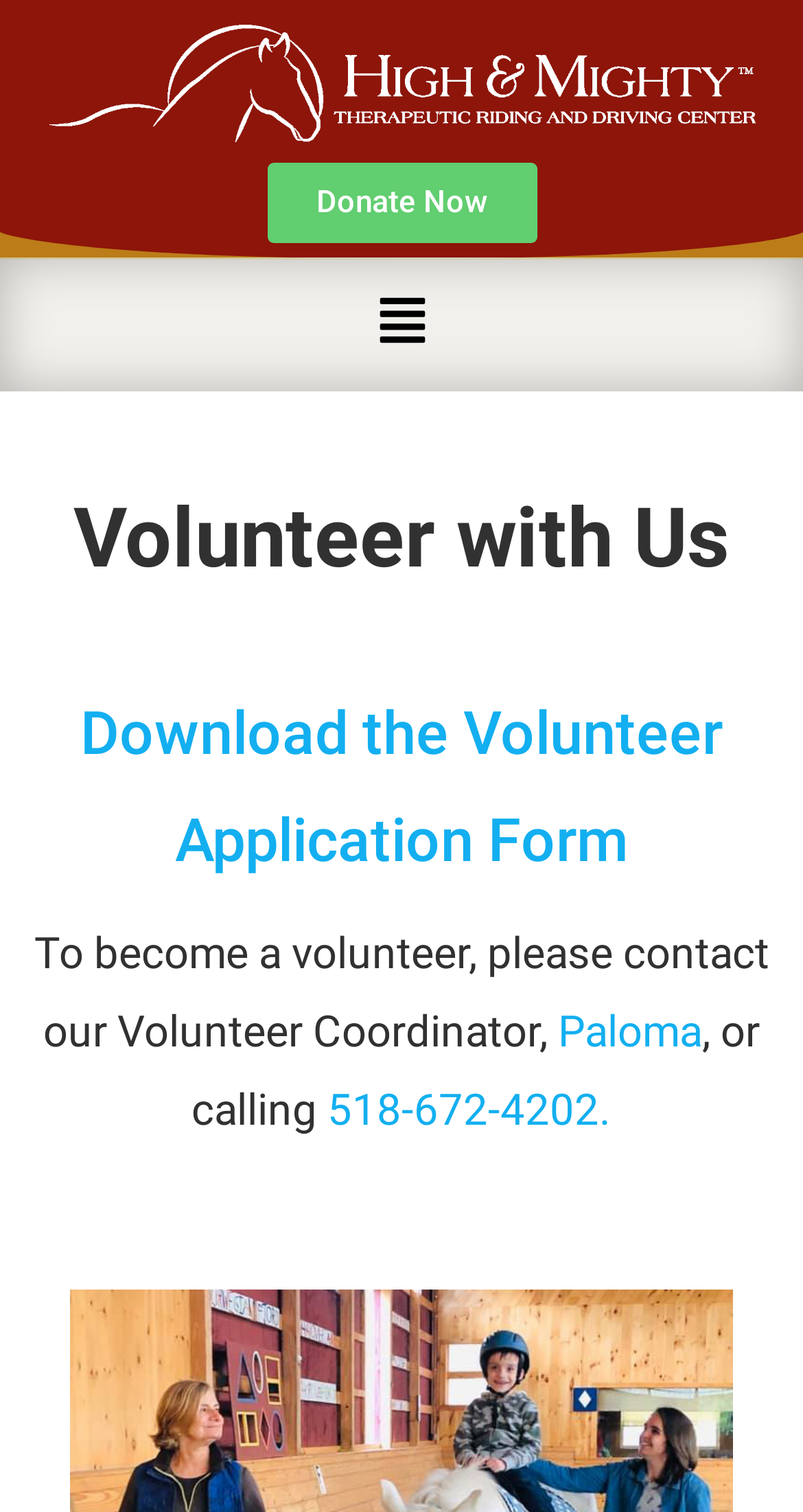What is the logo of High & Mighty?
Based on the image, answer the question with as much detail as possible.

I found the logo by looking at the image element with the bounding box coordinates [0.06, 0.016, 0.94, 0.093] and OCR text 'High-Mighty_logo-white-horizontal-updated.png'.